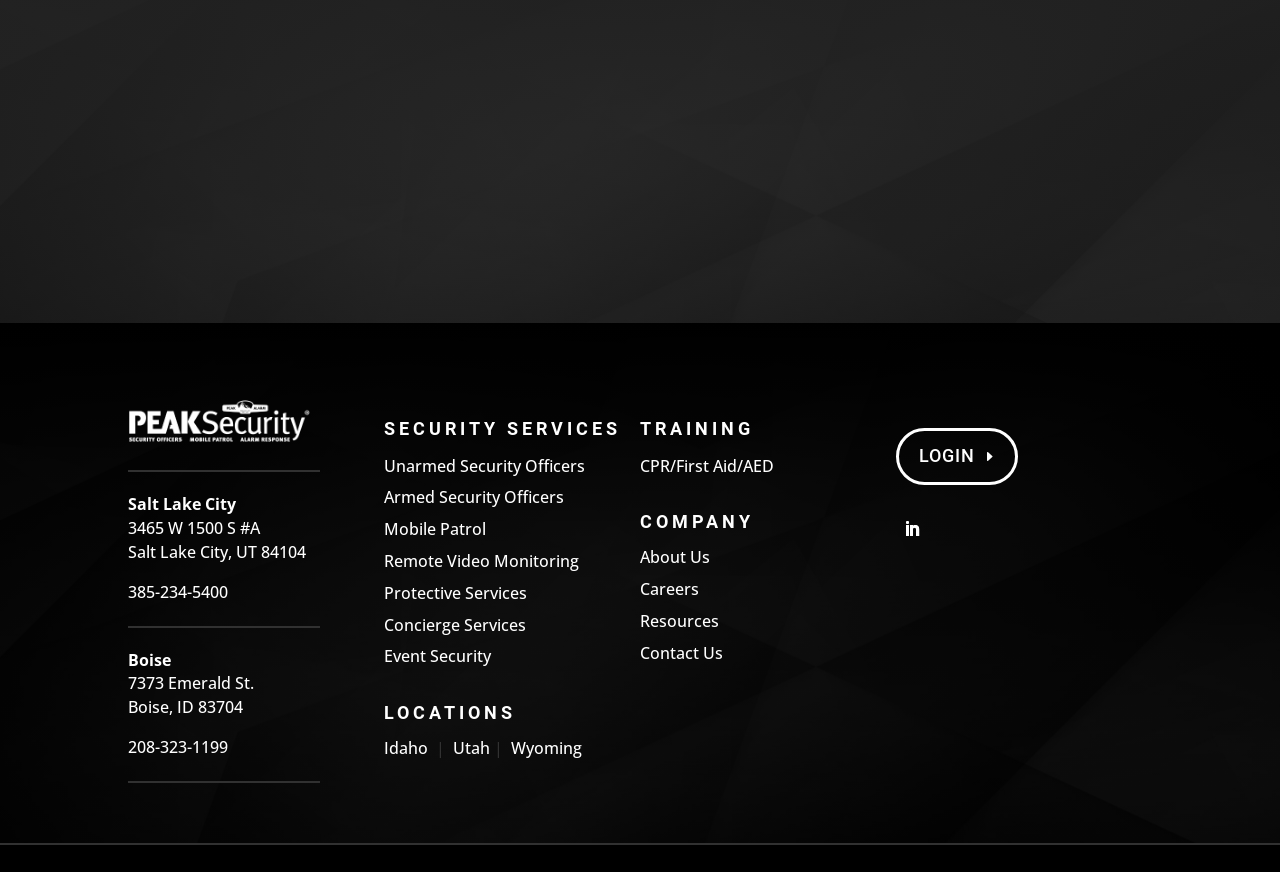Please identify the bounding box coordinates of the area I need to click to accomplish the following instruction: "Read more about the customer review".

[0.179, 0.193, 0.261, 0.221]